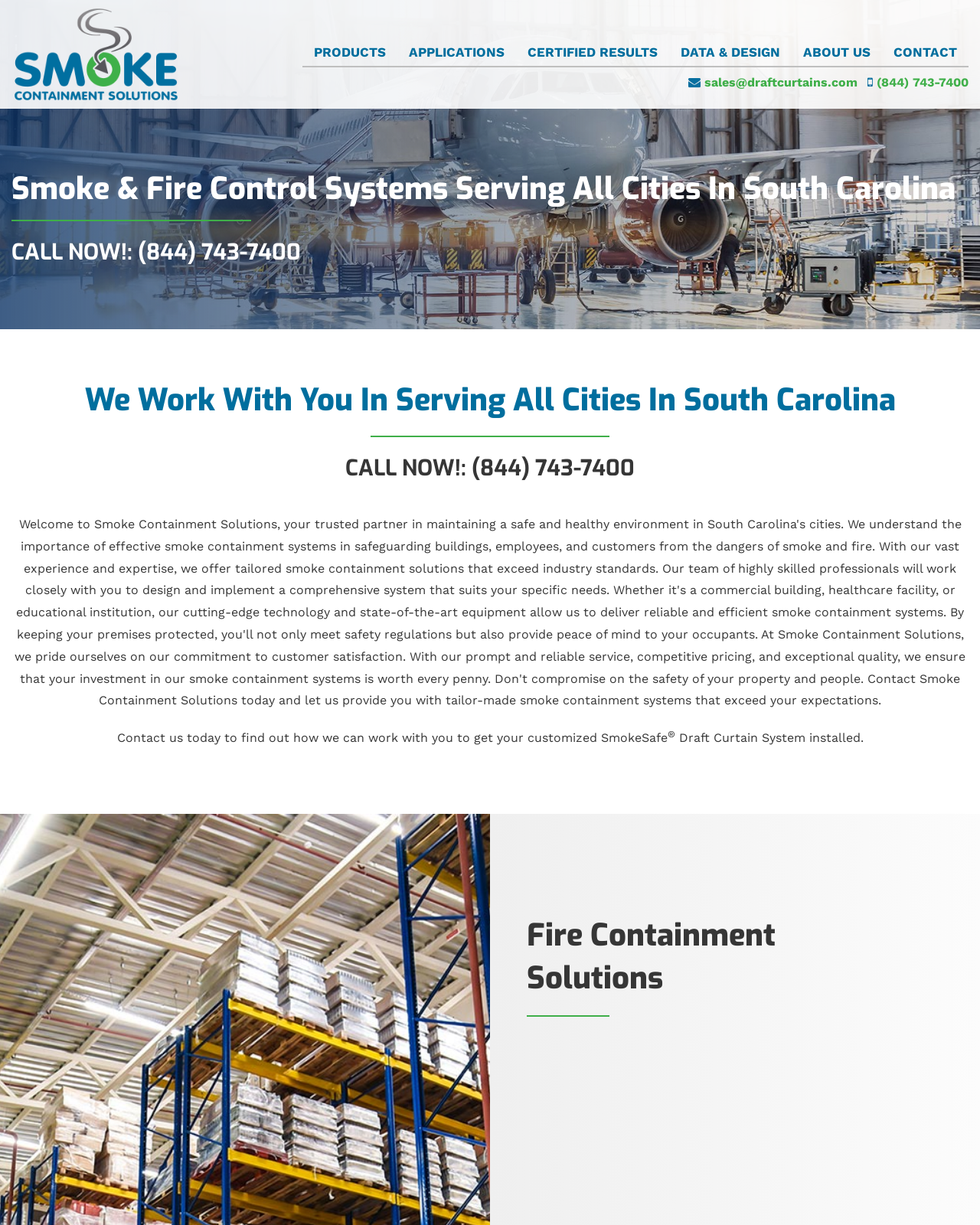What is the email address for sales?
Answer the question with just one word or phrase using the image.

sales@draftcurtains.com